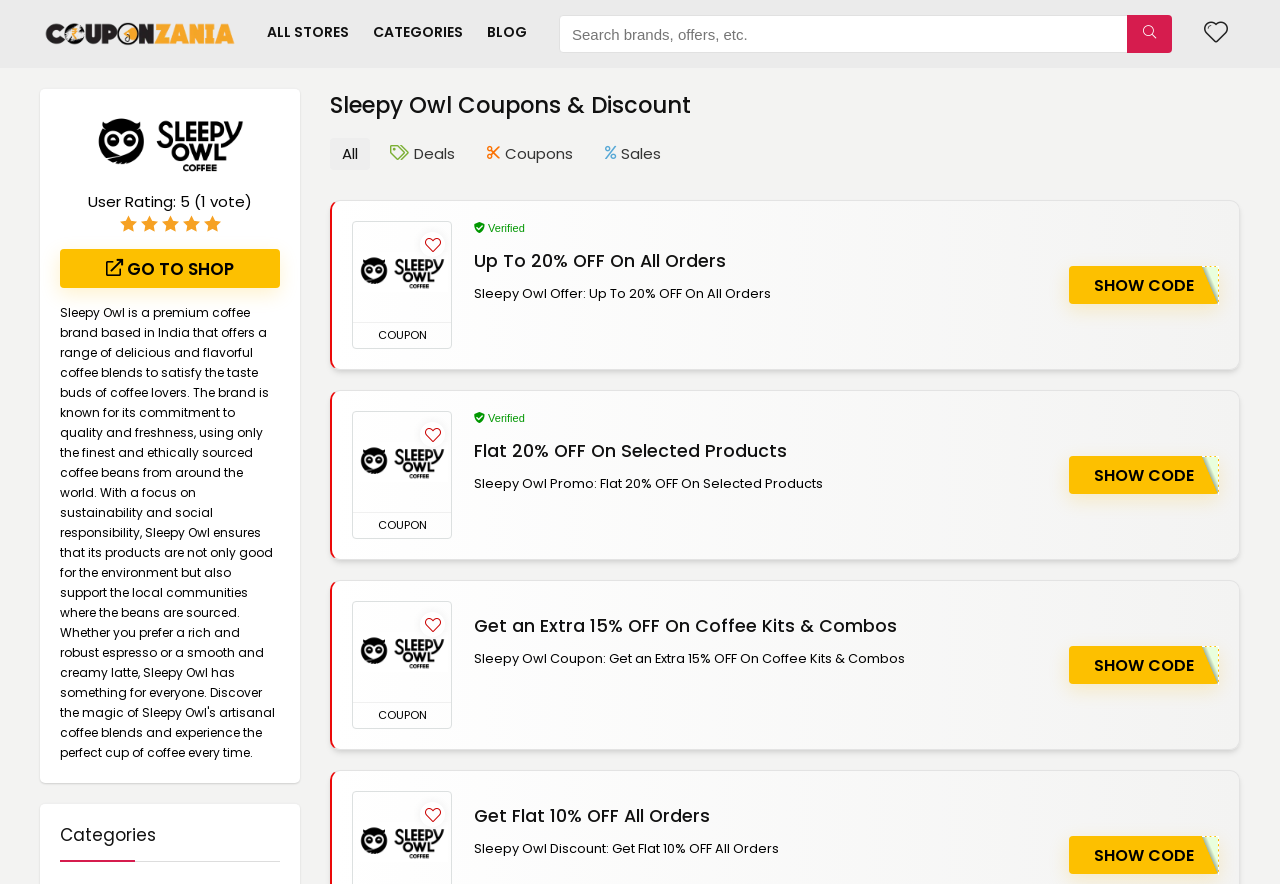Construct a thorough caption encompassing all aspects of the webpage.

This webpage is about Sleepy Owl Coupons and Discount Codes, offering premium coffee selection for true coffee enthusiasts. At the top, there is a navigation menu with links to "CouponZania", "ALL STORES", "CATEGORIES", "BLOG", and "Wishlist". Below the navigation menu, there is a search bar with a textbox and a search button.

On the left side, there is a logo of Sleepy Owl with a user rating of 5 out of 5, and a "GO TO SHOP" button. Below the logo, there are categories listed, including "Deals", "Coupons", and "Sales".

The main content of the webpage is a list of coupons and discounts offered by Sleepy Owl. Each coupon is displayed with an image, a heading describing the offer, and a "SHOW CODE" button. The coupons are listed in a vertical column, with the most prominent one being "Up To 20% OFF On All Orders", followed by "Flat 20% OFF On Selected Products", "Get an Extra 15% OFF On Coffee Kits & Combos", and "Get Flat 10% OFF All Orders". Each coupon has a verified label and a "COUPON" label.